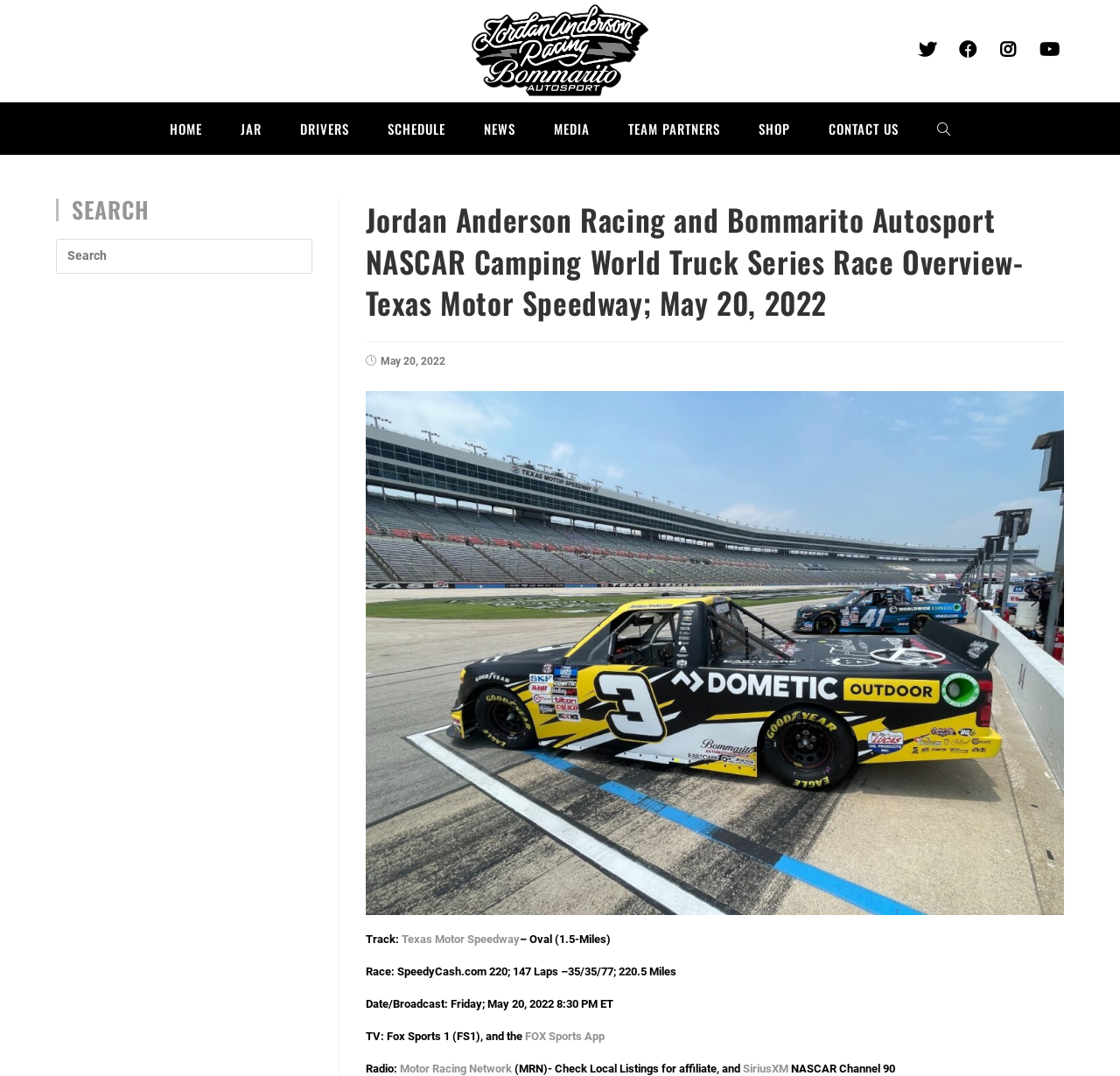Given the element description: "4 months ago", predict the bounding box coordinates of the UI element it refers to, using four float numbers between 0 and 1, i.e., [left, top, right, bottom].

None